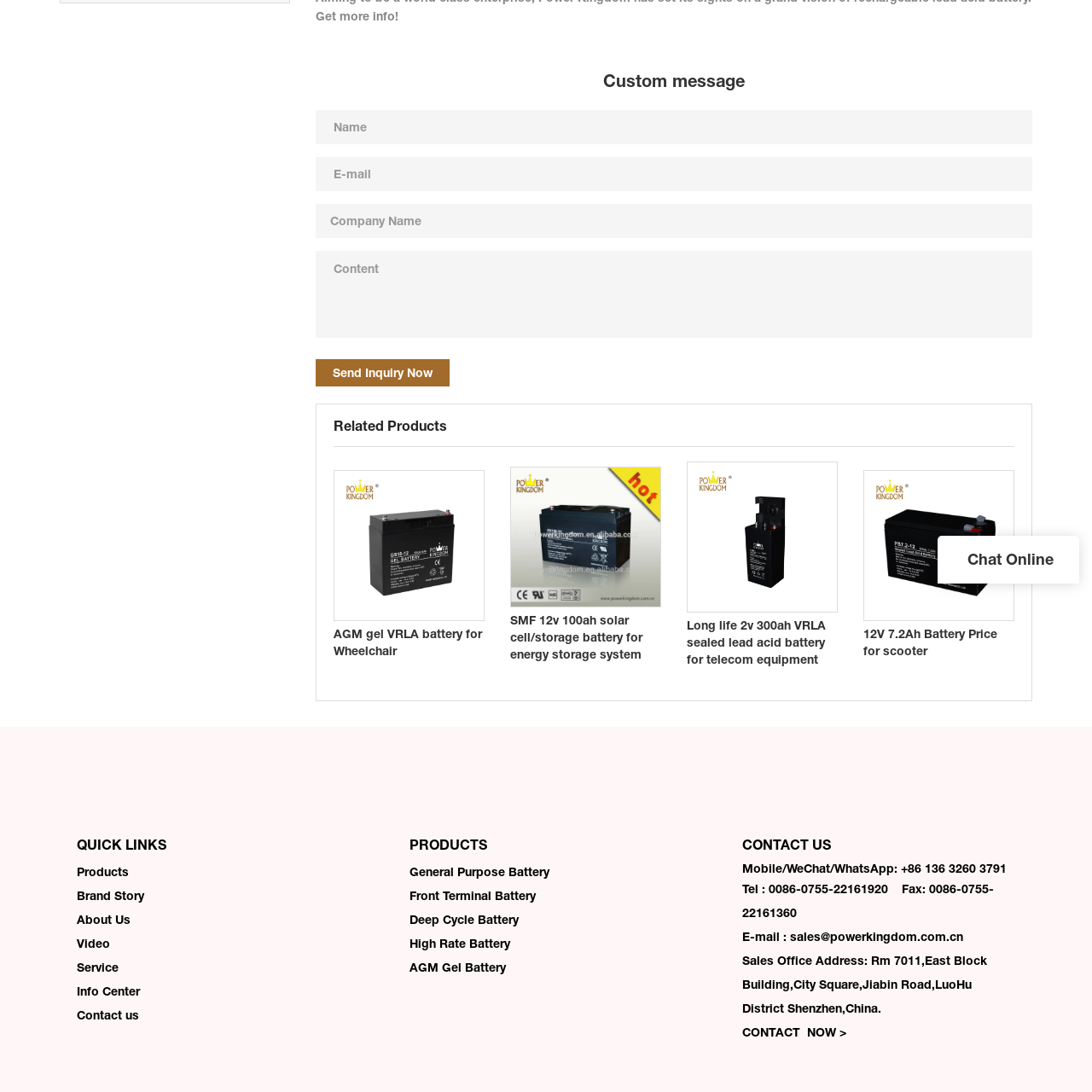What is the primary application of this battery?
Examine the image within the red bounding box and give a comprehensive response.

The caption specifically highlights that this battery is designed for wheelchair use, making it an ideal choice for mobile applications that require dependability in mobility devices.